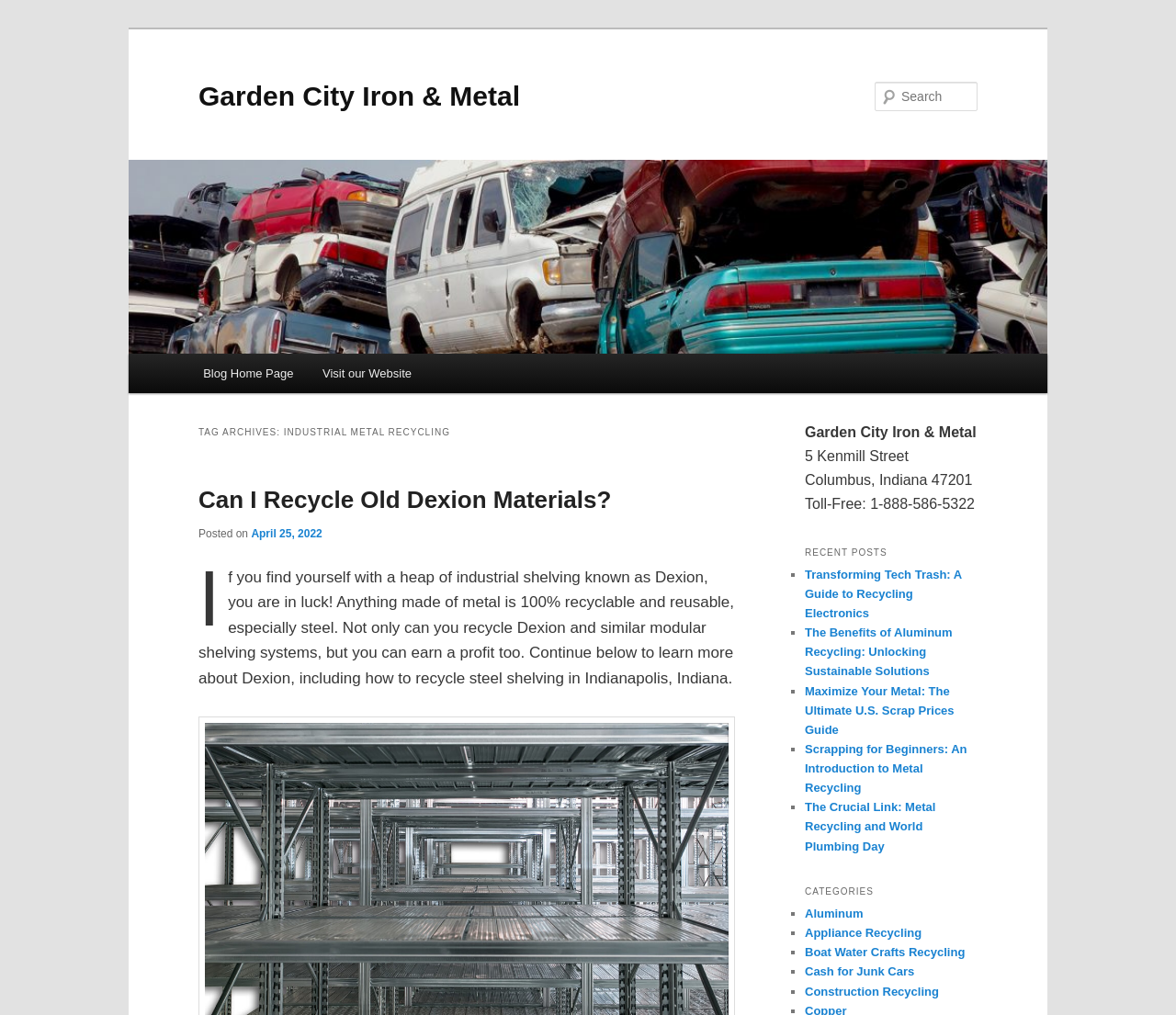Could you locate the bounding box coordinates for the section that should be clicked to accomplish this task: "Explore the category of aluminum recycling".

[0.684, 0.893, 0.734, 0.907]